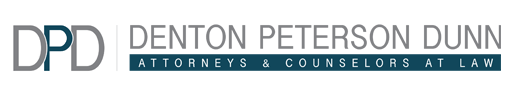Break down the image into a detailed narrative.

The image showcases the logo of Denton Peterson Dunn, a law firm specializing in a range of legal services. The logo prominently features the initials "DPD" in a modern, sleek font, with "DENTON PETERSON DUNN" displayed directly beneath. The phrase "ATTORNEYS & COUNSELORS AT LAW" is elegantly positioned below the firm’s name, emphasizing their professional legal expertise. The color scheme combines shades of gray and a deep blue, conveying a sense of trust and authority in the legal field. This visual branding reflects the firm's commitment to providing high-quality legal services and support to their clients.